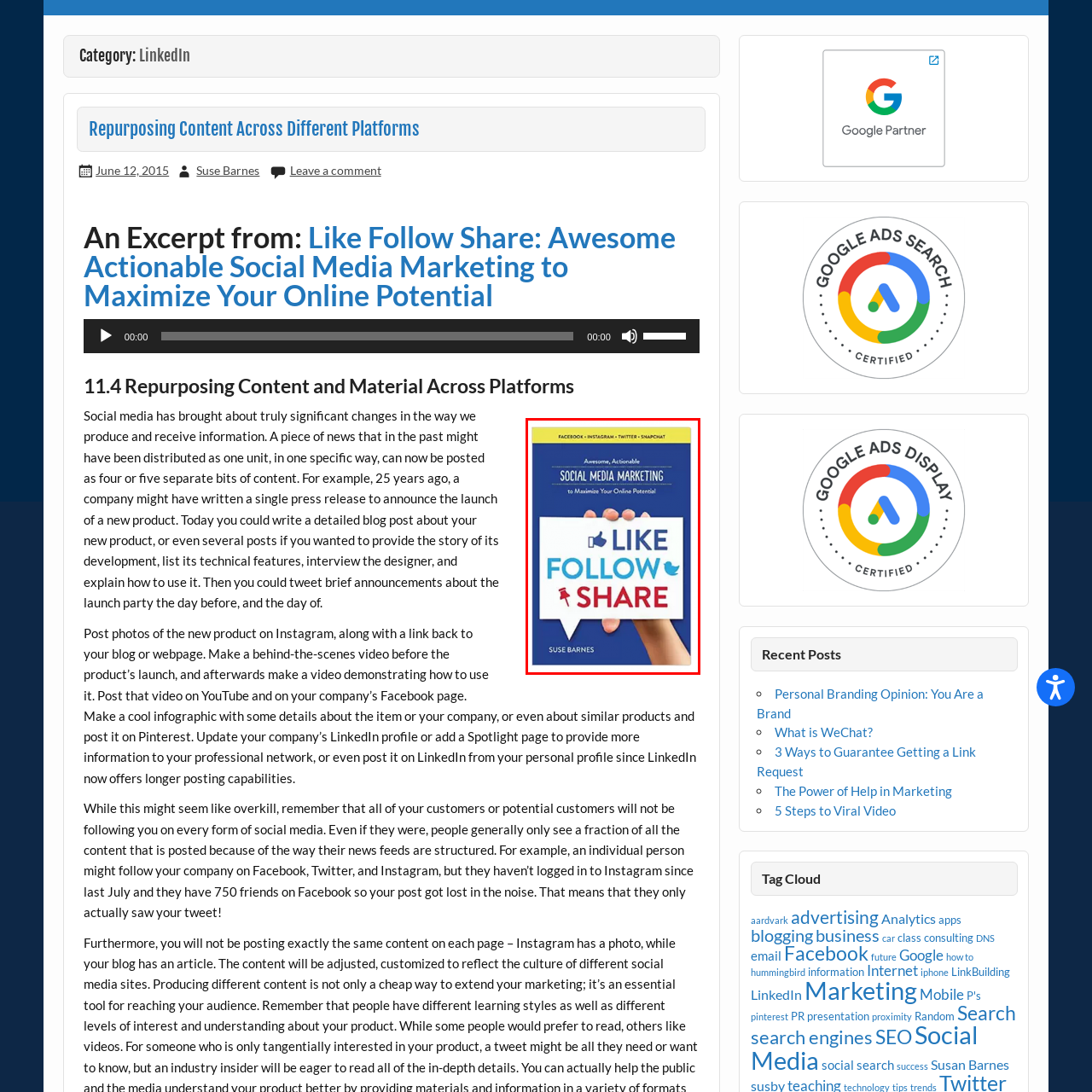What social media platform is represented by the bird icon?  
Look closely at the image marked by the red border and give a detailed response rooted in the visual details found within the image.

The bird icon is likely representing Twitter because Twitter's logo is a bird, and the caption mentions that the icons 'hint at platforms like Facebook, Instagram, and Twitter', which suggests that the bird icon is associated with Twitter.